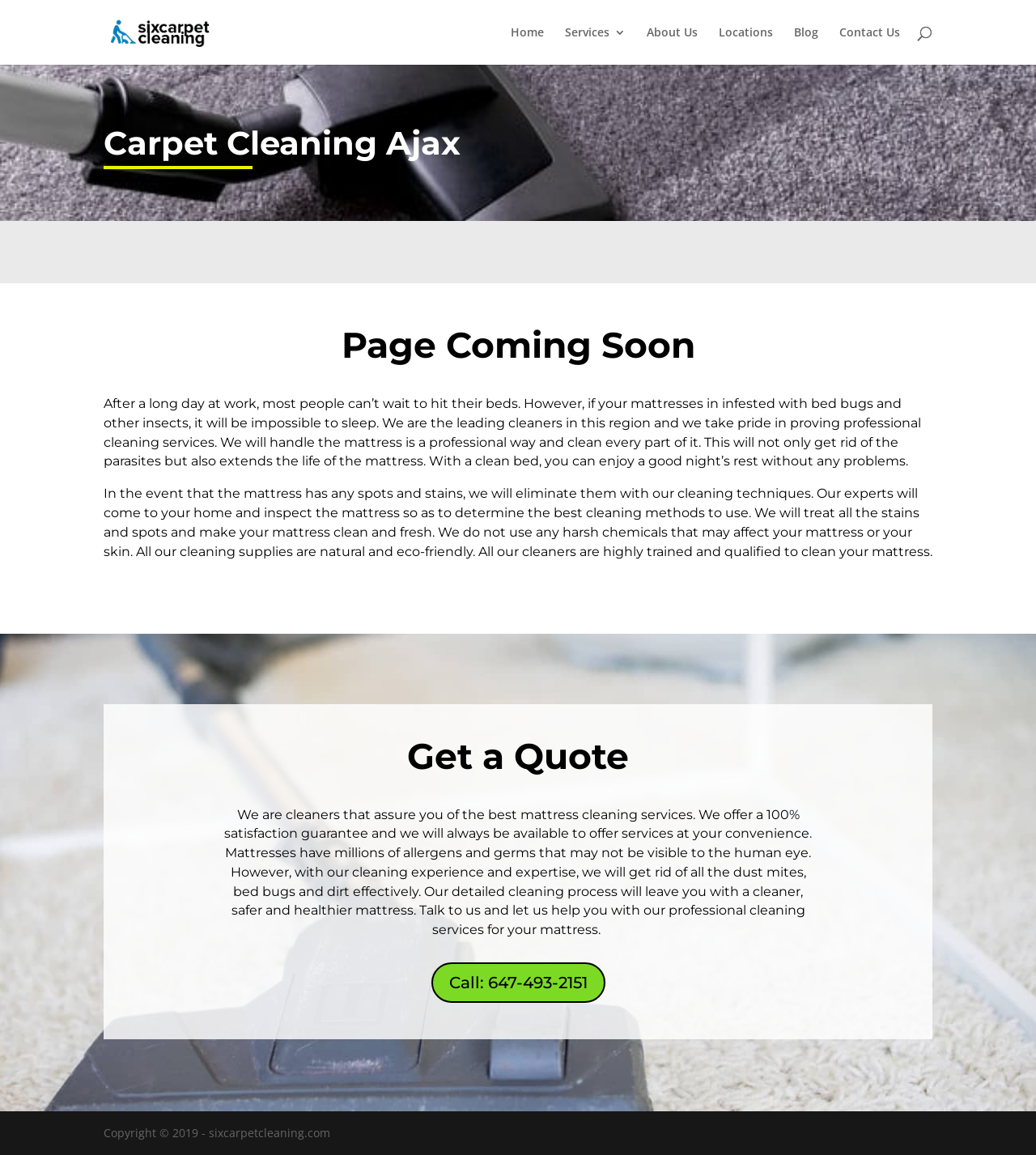Locate the UI element described by About Us in the provided webpage screenshot. Return the bounding box coordinates in the format (top-left x, top-left y, bottom-right x, bottom-right y), ensuring all values are between 0 and 1.

[0.624, 0.023, 0.673, 0.056]